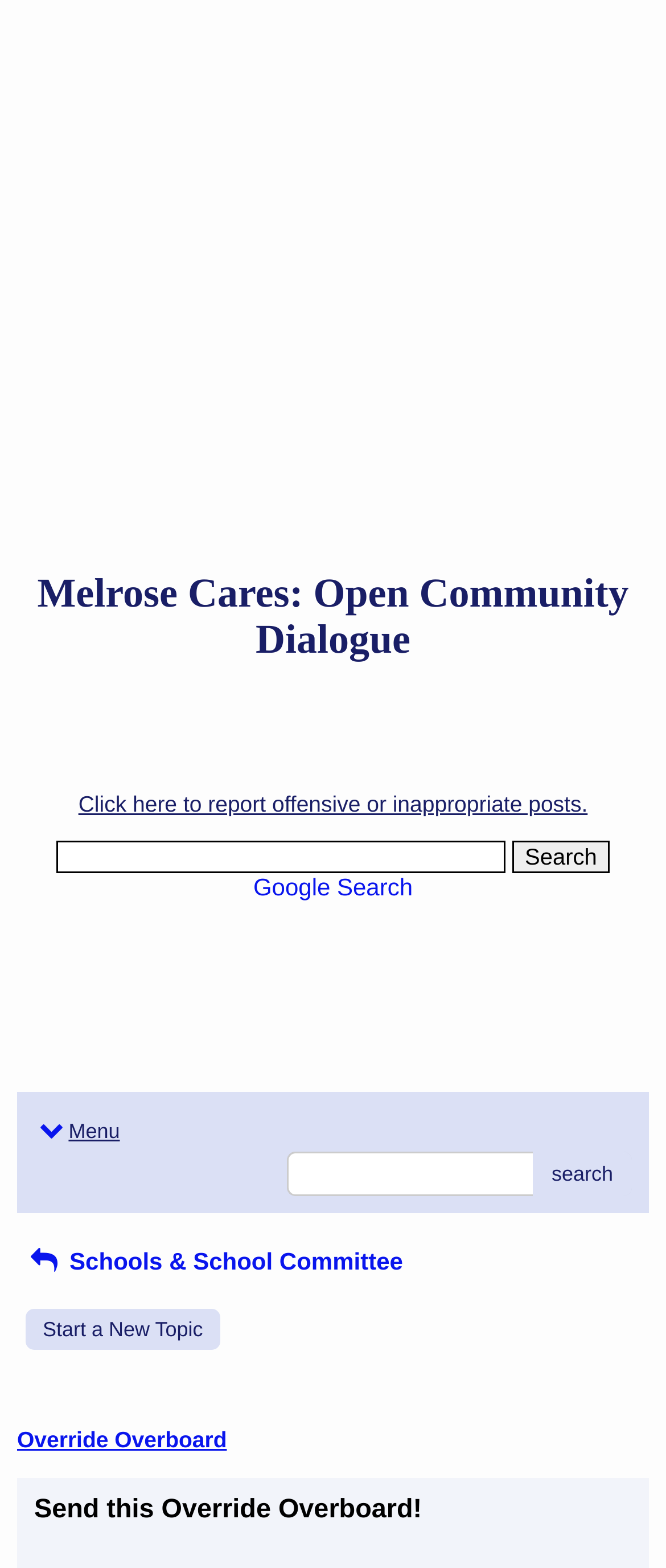Reply to the question with a single word or phrase:
What is the topic of the community dialogue?

Melrose Cares